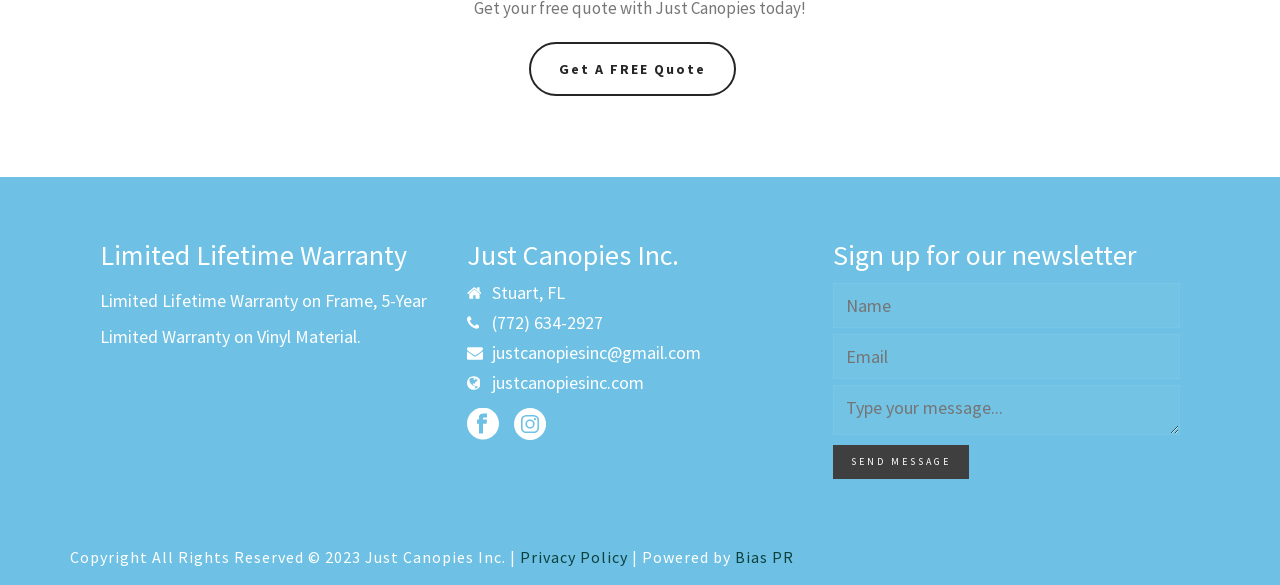Give a concise answer using one word or a phrase to the following question:
How many social media platforms are linked?

2